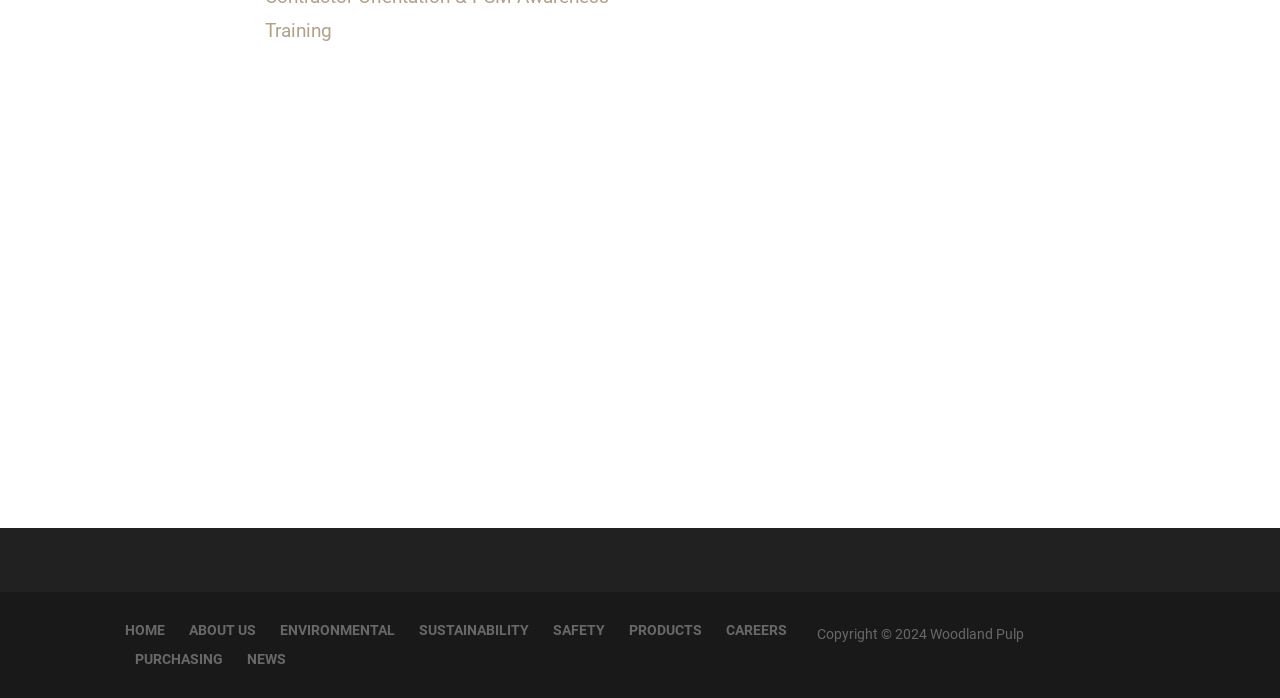Please look at the image and answer the question with a detailed explanation: How many main navigation links are present at the bottom of the webpage?

There are 9 main navigation links present at the bottom of the webpage, including 'HOME', 'ABOUT US', 'ENVIRONMENTAL', 'SUSTAINABILITY', 'SAFETY', 'PRODUCTS', 'CAREERS', 'PURCHASING', and 'NEWS'.